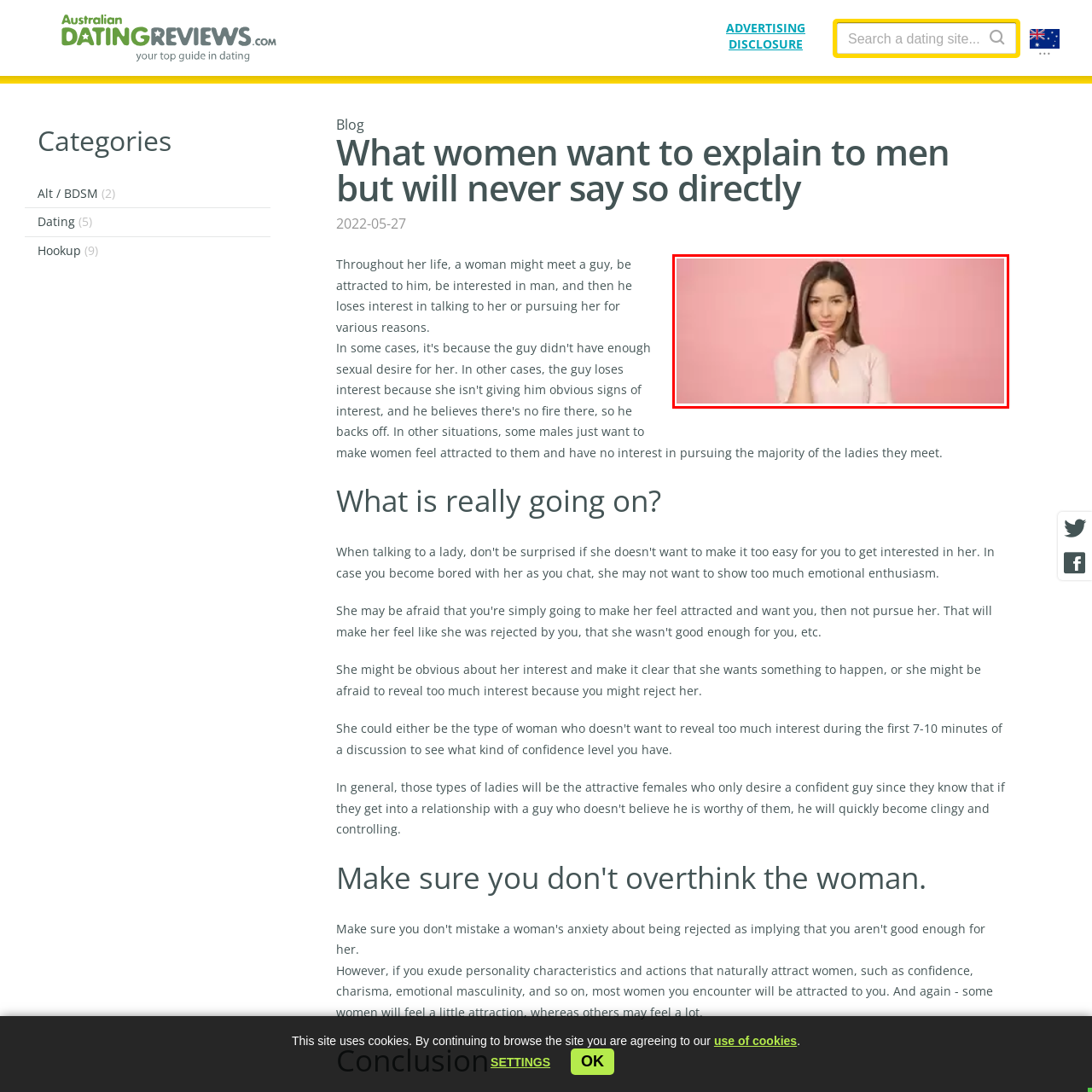Concentrate on the image highlighted by the red boundary and deliver a detailed answer to the following question, using the information from the image:
What is the woman's facial expression?

The caption describes the woman as posing thoughtfully, resting her chin on her hand, which suggests a contemplative or inquisitive expression, indicating that she is deep in thought or curious about something.